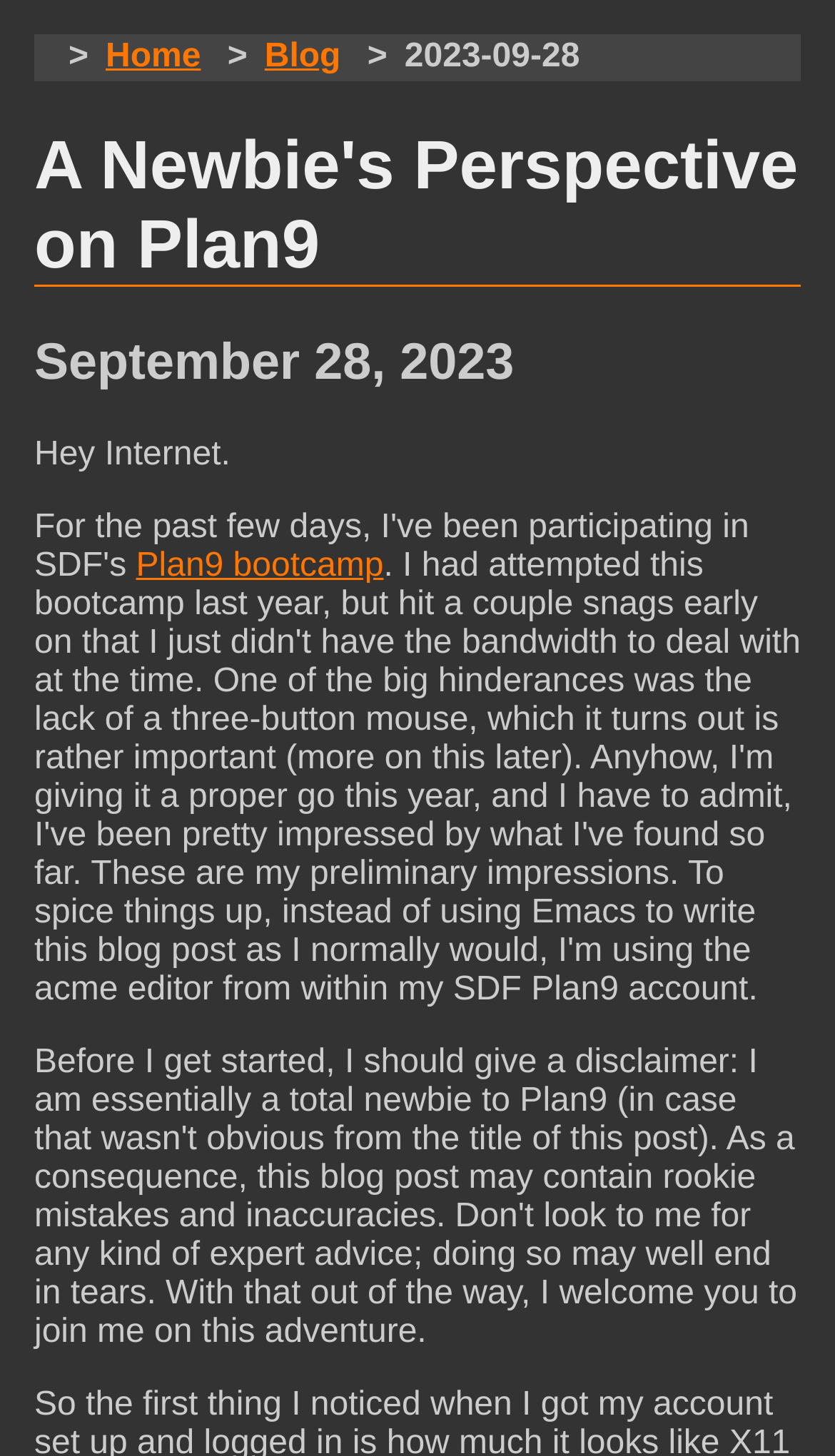Calculate the bounding box coordinates for the UI element based on the following description: "Home". Ensure the coordinates are four float numbers between 0 and 1, i.e., [left, top, right, bottom].

[0.127, 0.026, 0.241, 0.051]